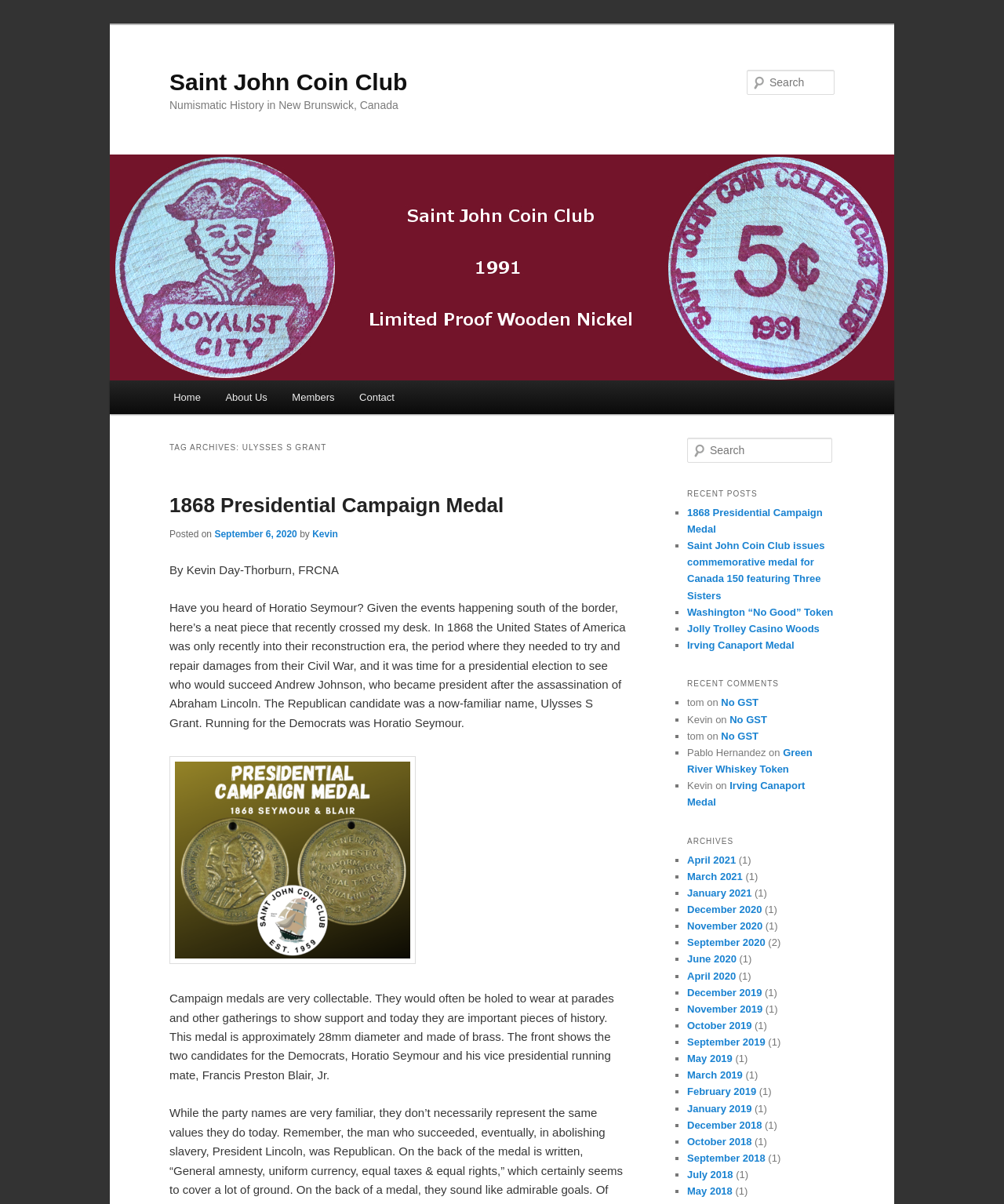With reference to the screenshot, provide a detailed response to the question below:
What is the diameter of the campaign medal?

The diameter of the campaign medal is mentioned in the article, which states that the medal is 'approximately 28mm diameter and made of brass'.